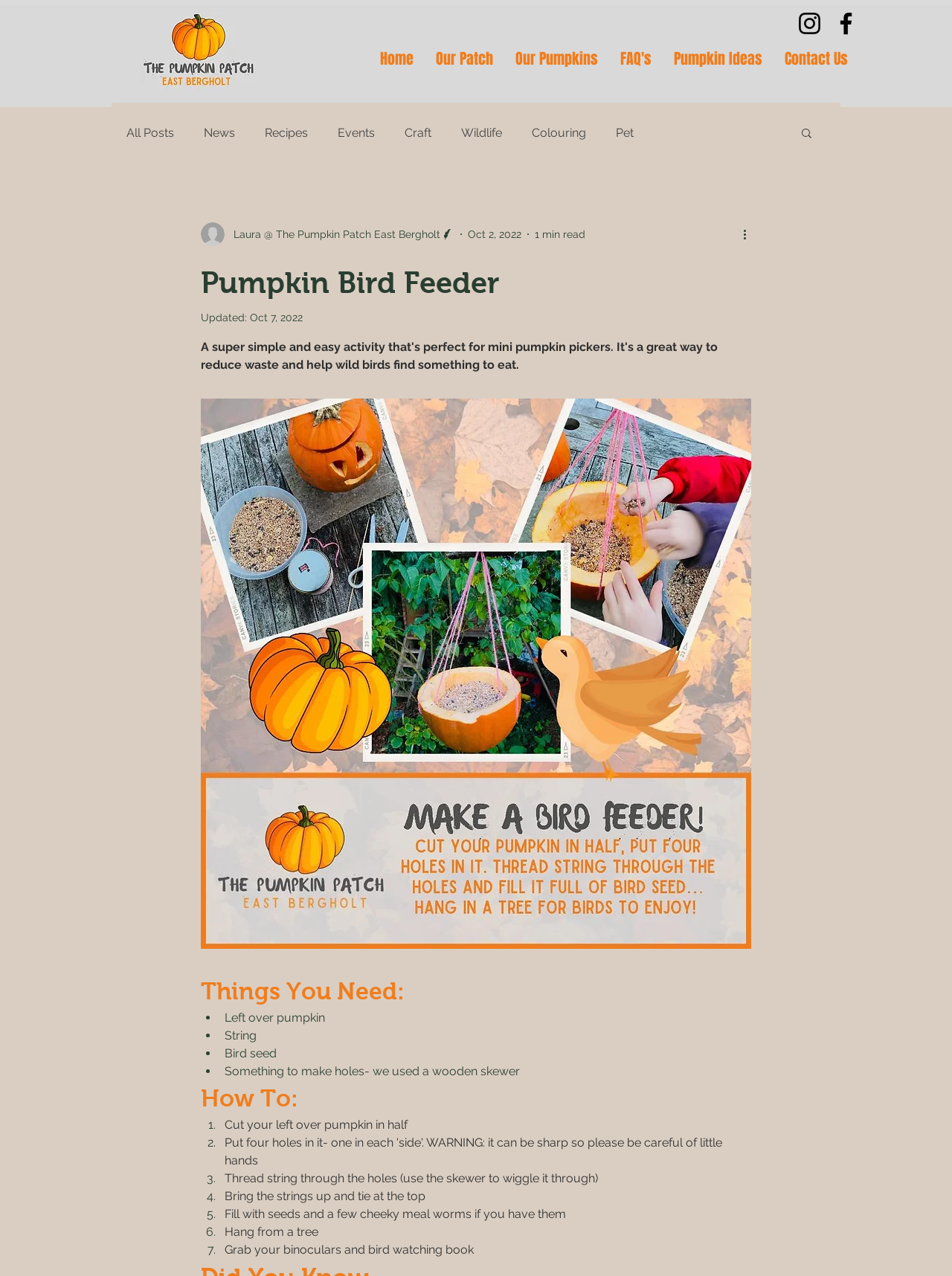Could you locate the bounding box coordinates for the section that should be clicked to accomplish this task: "Read the FAQ's".

[0.64, 0.031, 0.696, 0.061]